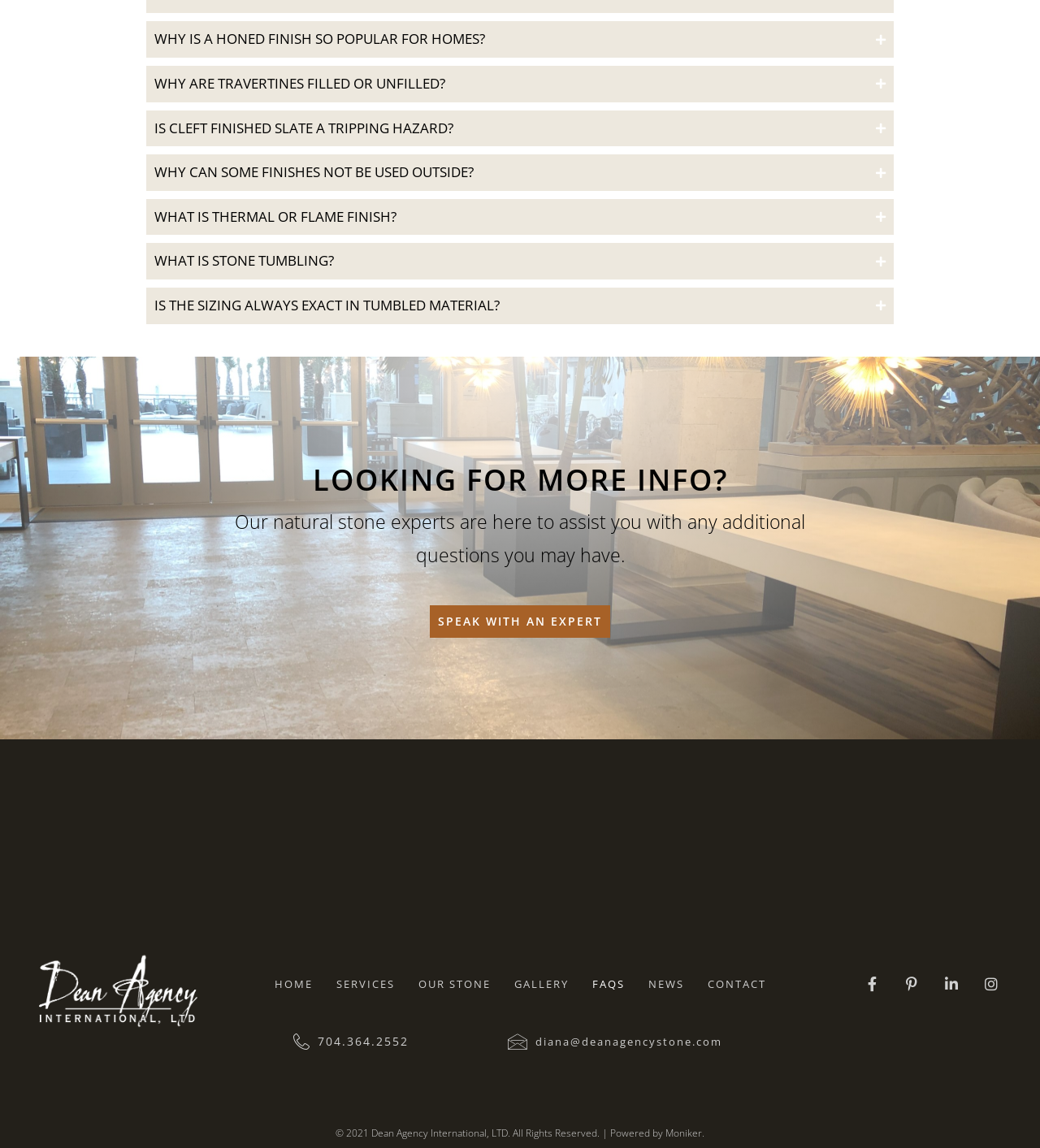Provide the bounding box coordinates of the HTML element described by the text: "Gallery". The coordinates should be in the format [left, top, right, bottom] with values between 0 and 1.

[0.483, 0.843, 0.557, 0.872]